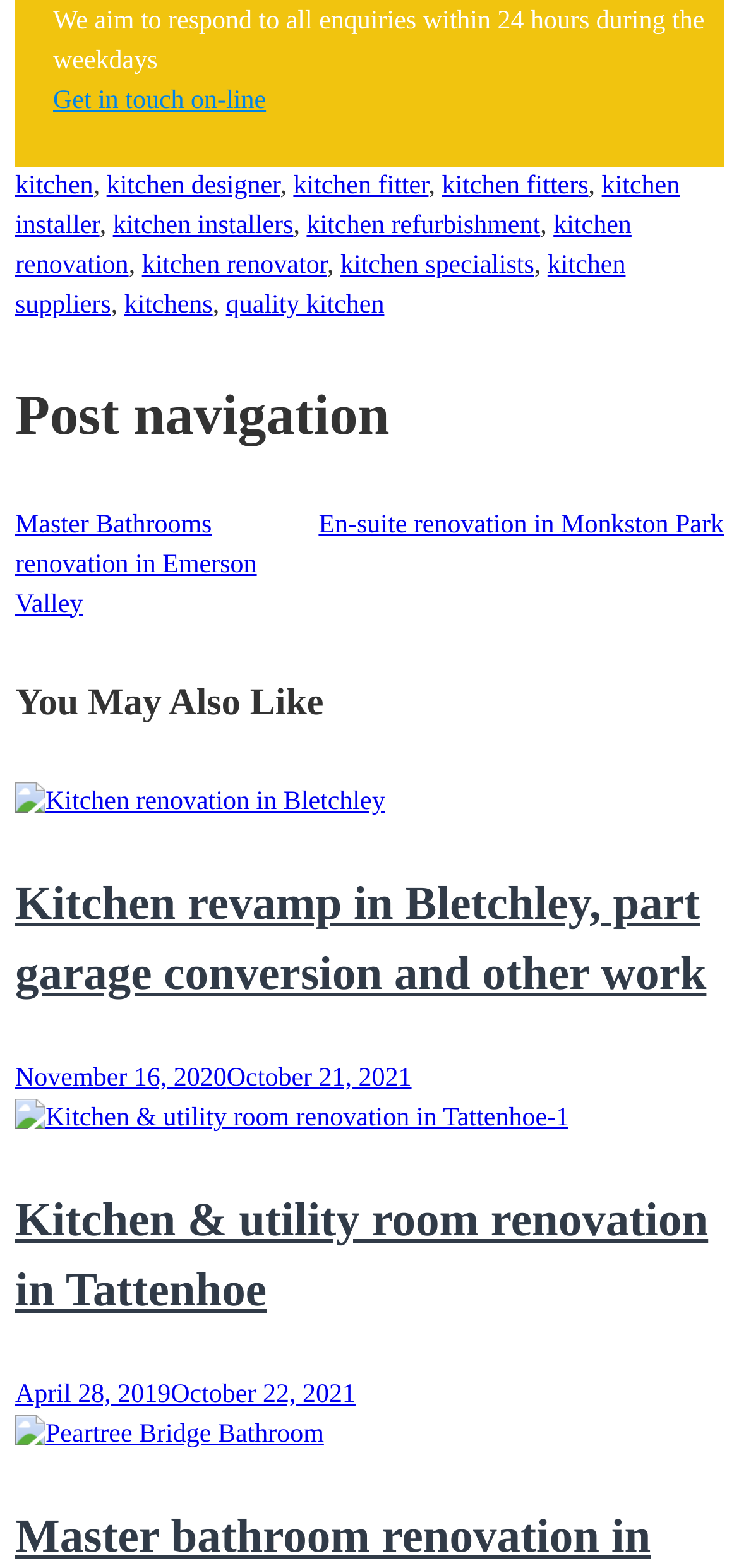What is the category of the post 'En-suite renovation in Monkston Park'?
Please provide an in-depth and detailed response to the question.

The post 'En-suite renovation in Monkston Park' is categorized under 'Posts' as it is listed under the navigation element 'Posts'.